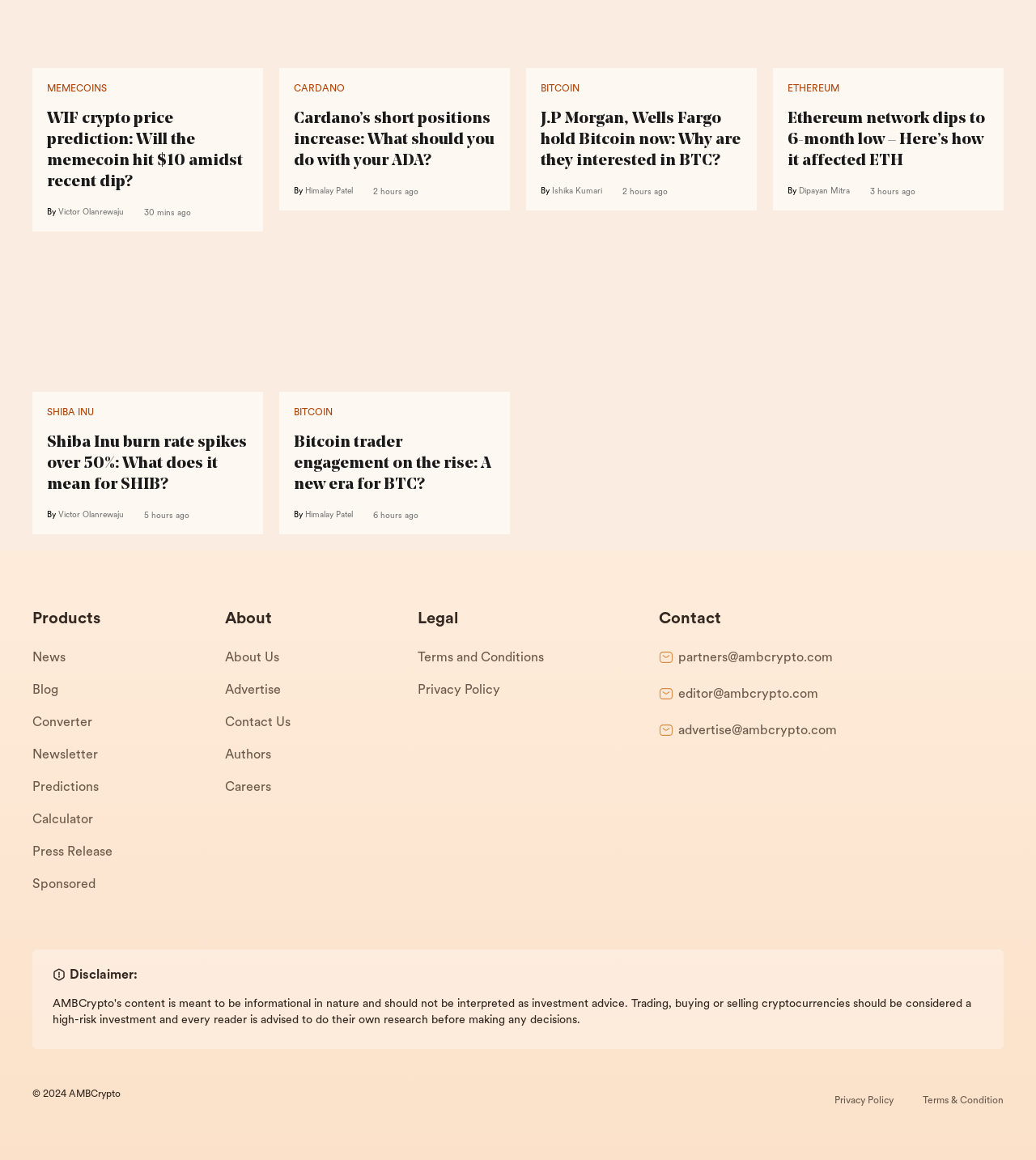Find the bounding box coordinates of the element's region that should be clicked in order to follow the given instruction: "Contact the team through 'partners@ambcrypto.com'". The coordinates should consist of four float numbers between 0 and 1, i.e., [left, top, right, bottom].

[0.655, 0.56, 0.804, 0.574]